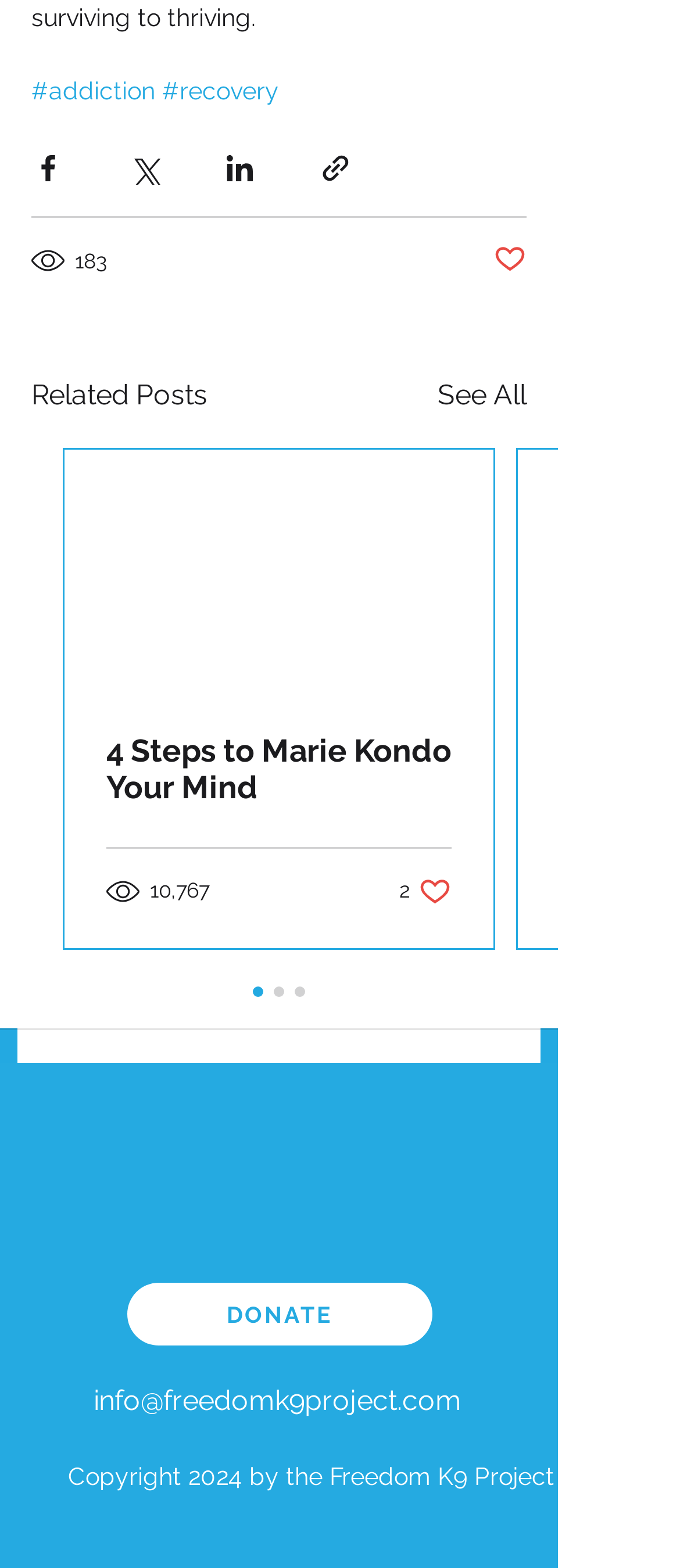How many social media sharing options are available?
From the image, respond using a single word or phrase.

4